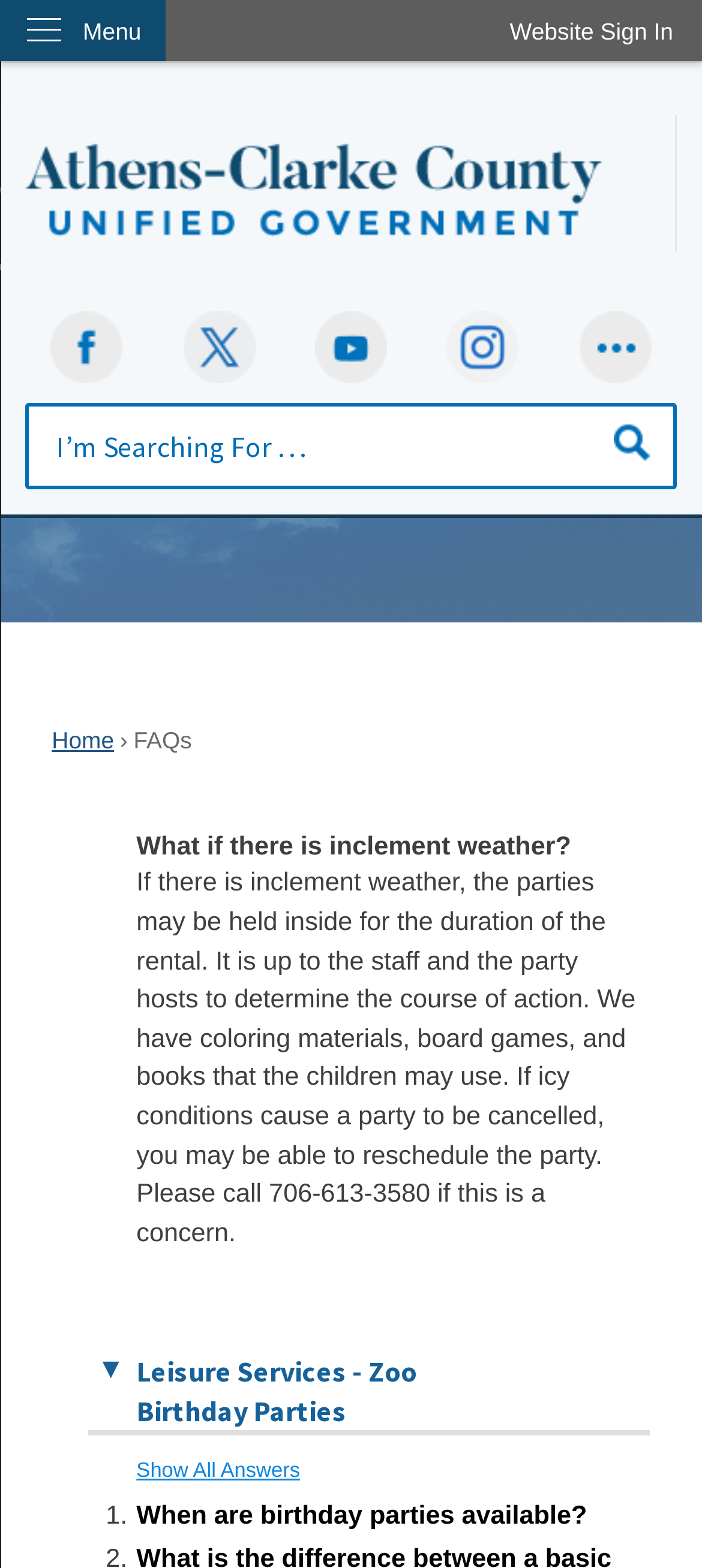Based on the image, provide a detailed response to the question:
What is provided for children in case of inclement weather?

The webpage mentions that if there is inclement weather, the children may use coloring materials, board games, and books provided by the party hosts.